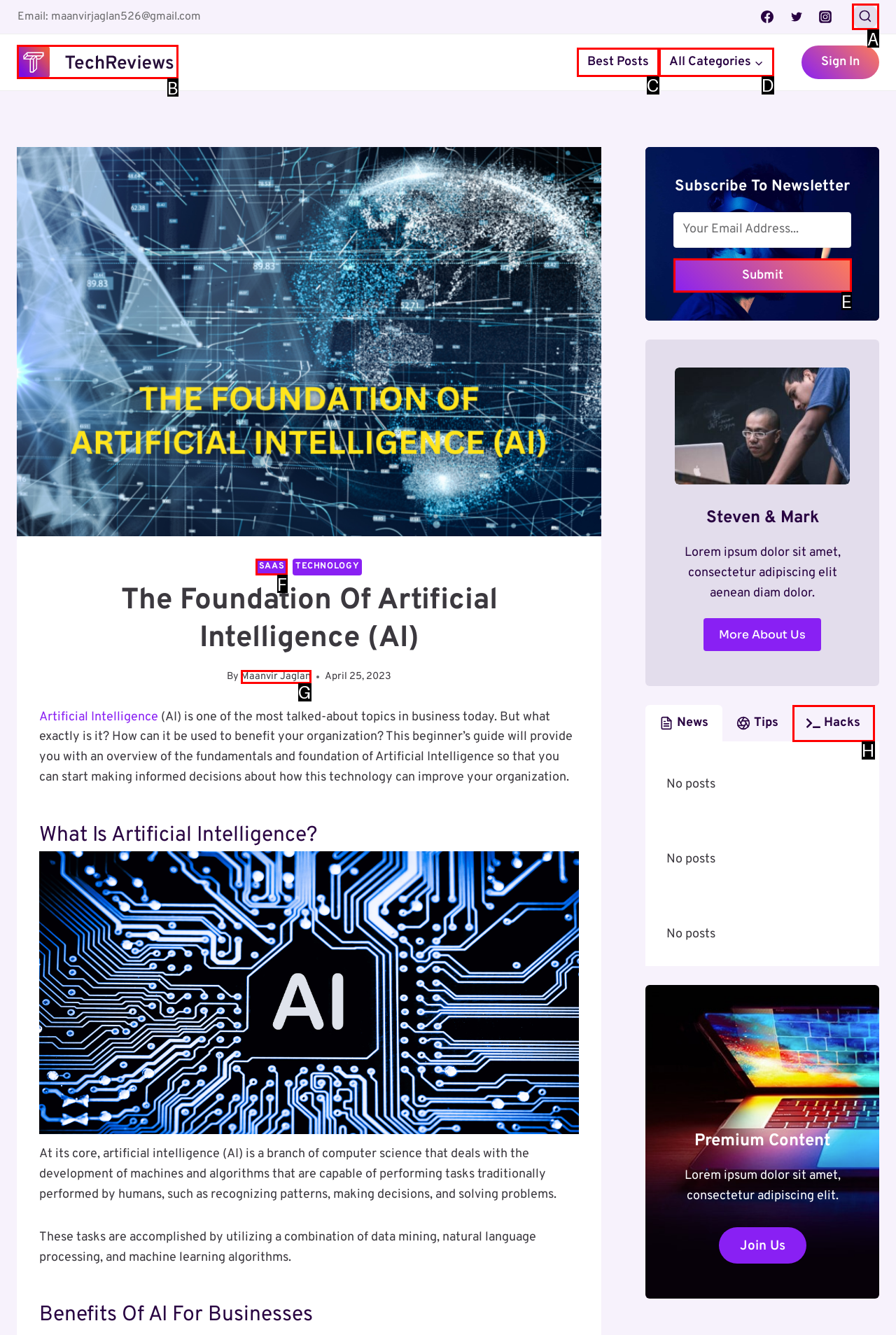Select the letter of the UI element you need to click to complete this task: Submit.

E